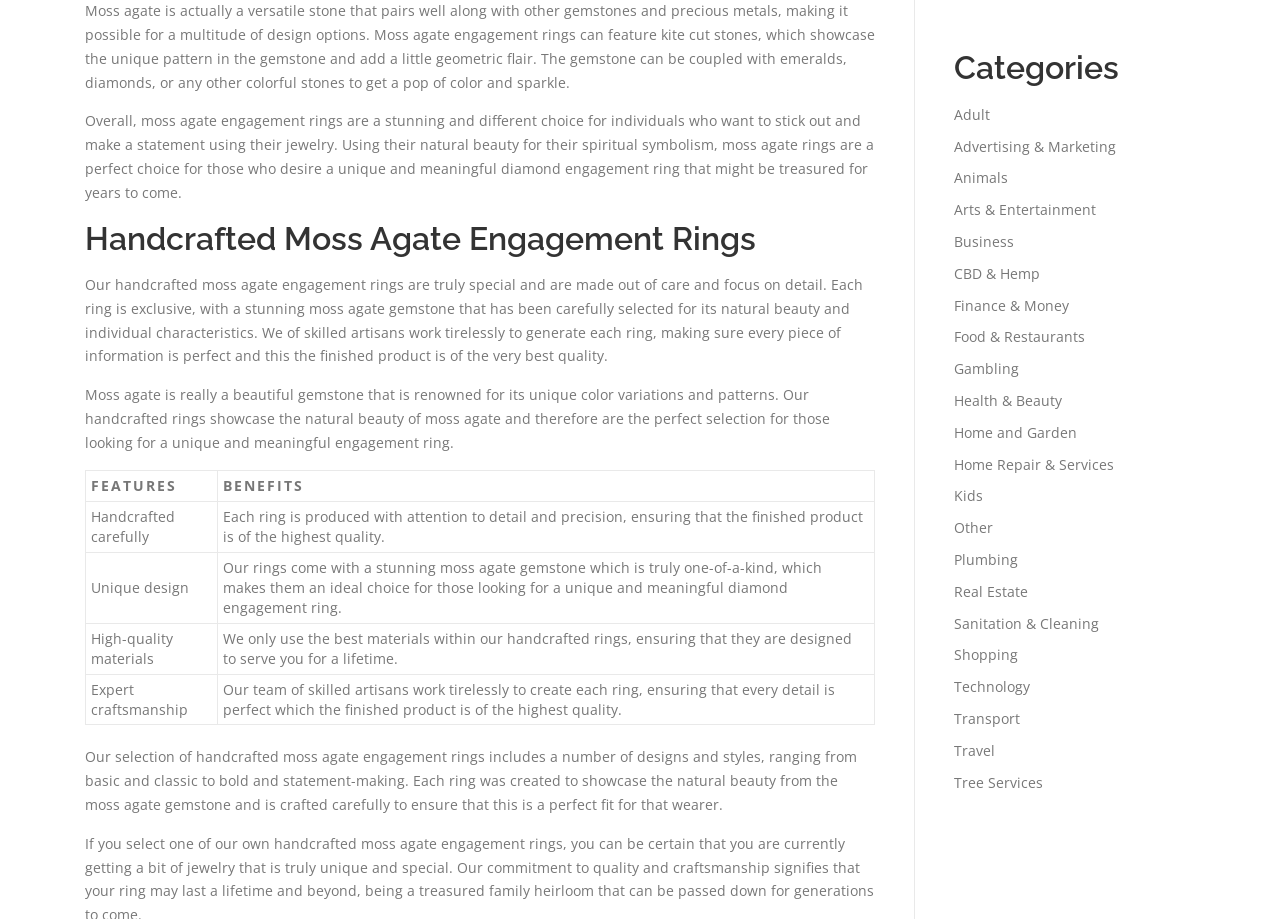Use a single word or phrase to respond to the question:
What is the tone of the webpage?

Informative and promotional